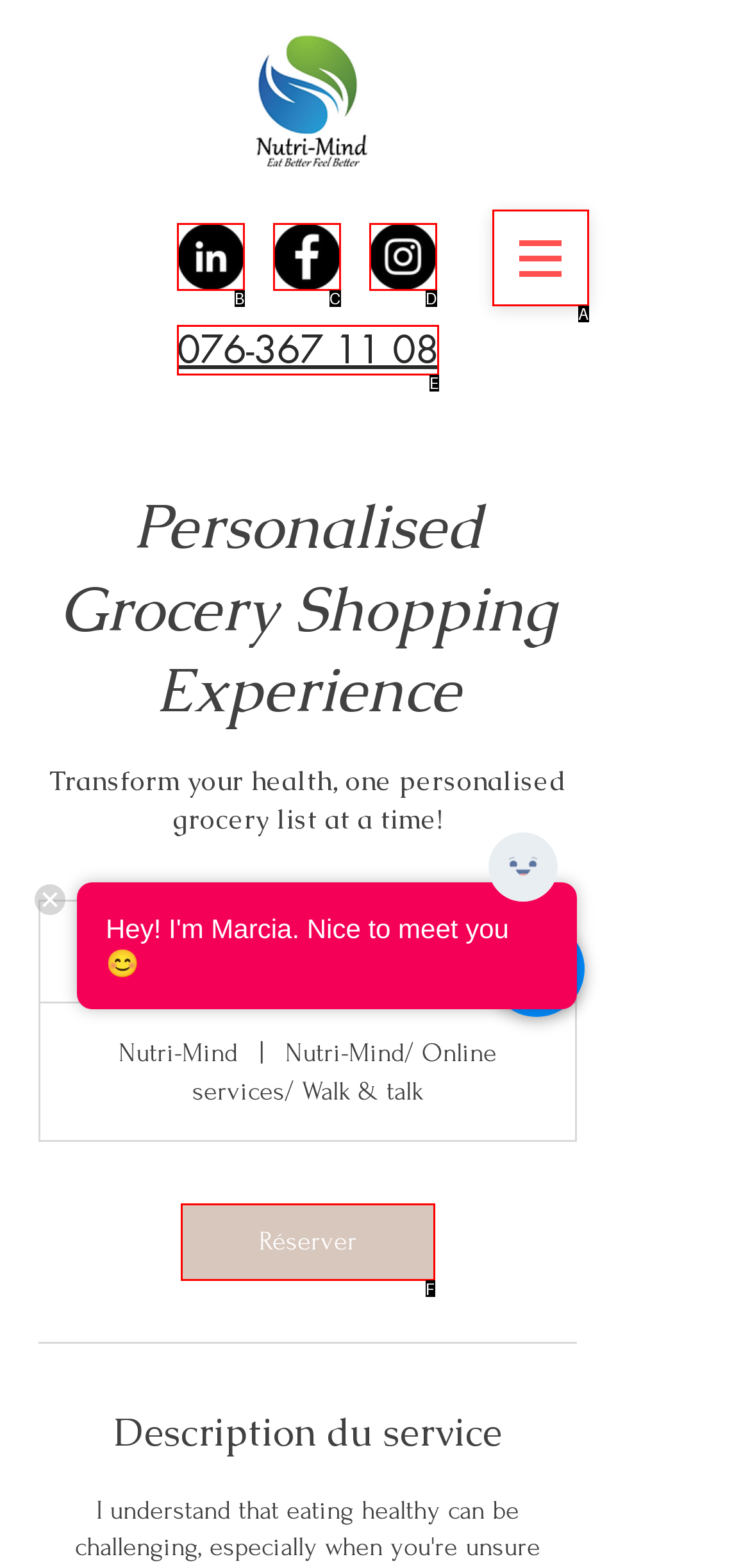Which HTML element matches the description: ₨ 0 0 the best? Answer directly with the letter of the chosen option.

None